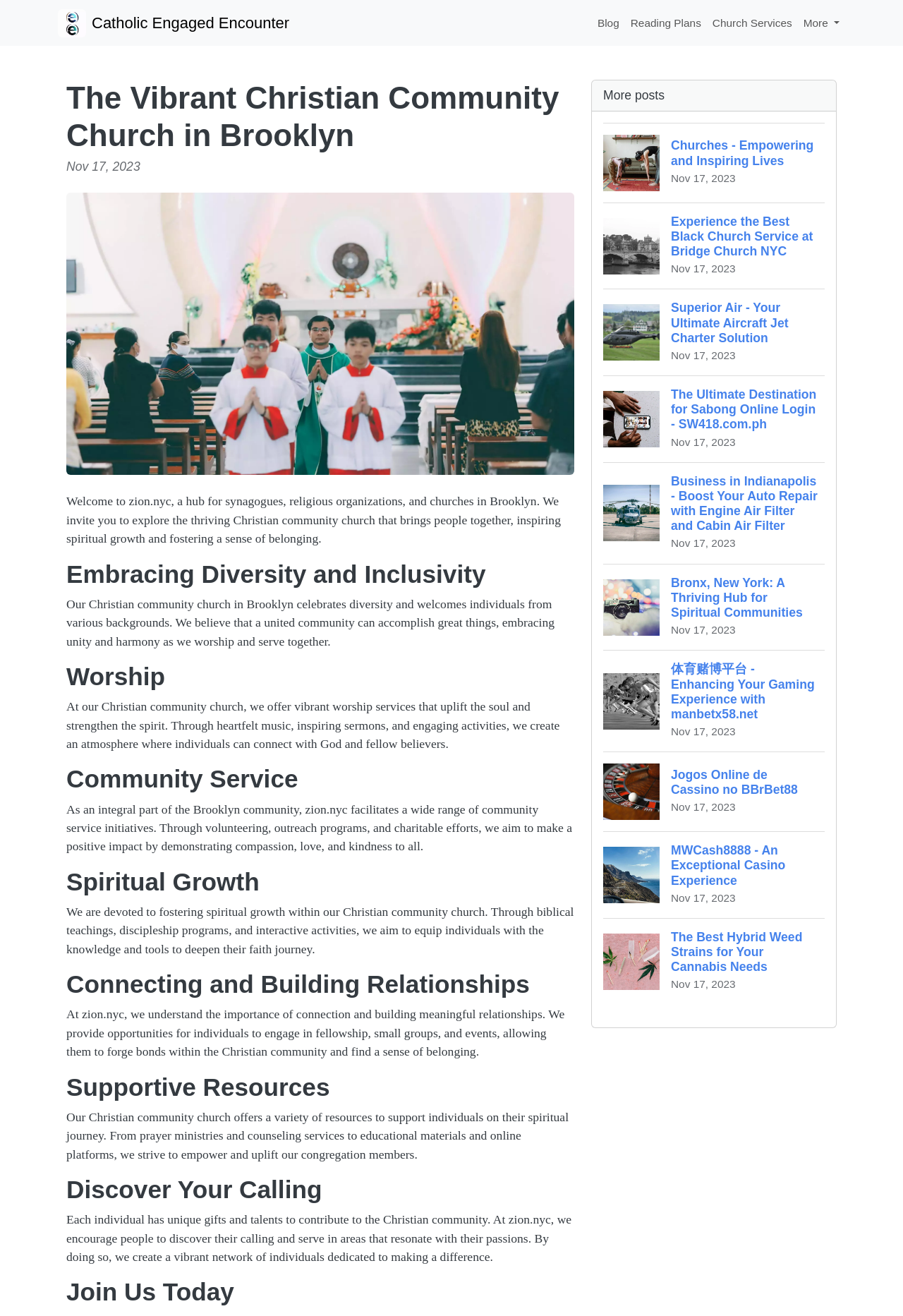Show the bounding box coordinates for the element that needs to be clicked to execute the following instruction: "Click the 'Churches - Empowering and Inspiring Lives' link". Provide the coordinates in the form of four float numbers between 0 and 1, i.e., [left, top, right, bottom].

[0.668, 0.093, 0.913, 0.154]